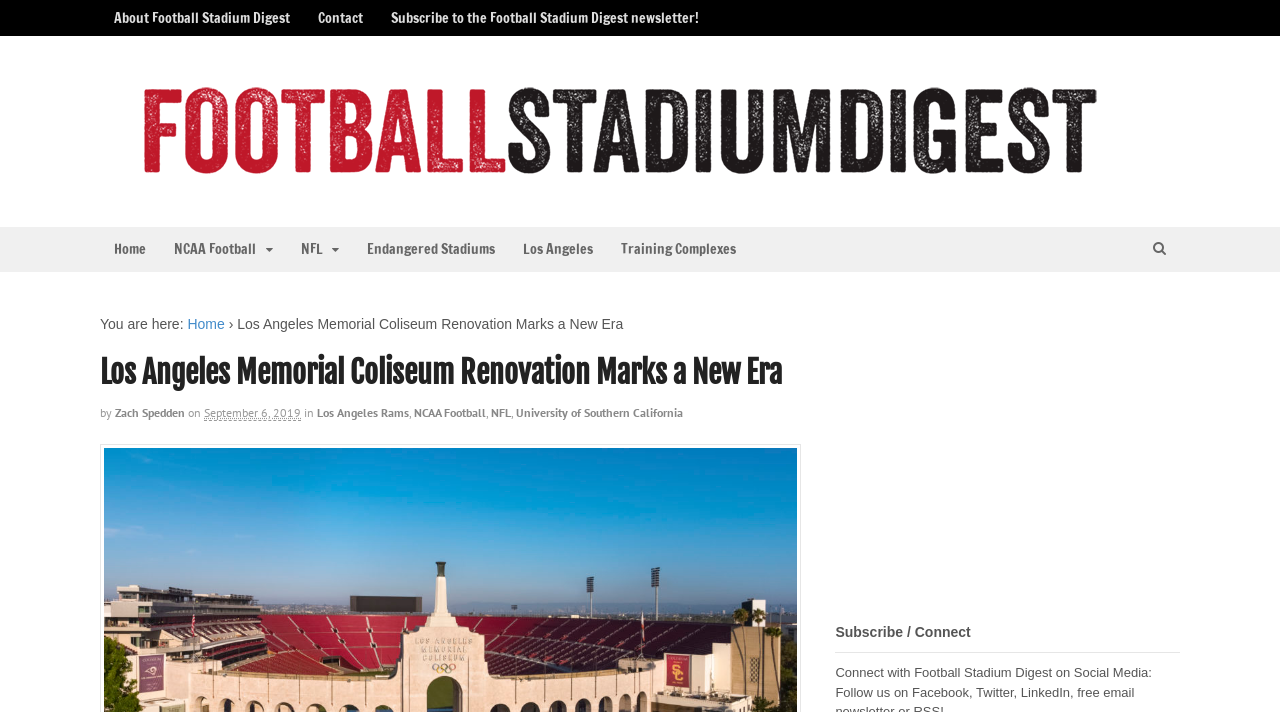Based on the element description, predict the bounding box coordinates (top-left x, top-left y, bottom-right x, bottom-right y) for the UI element in the screenshot: Los Angeles Rams

[0.248, 0.569, 0.32, 0.59]